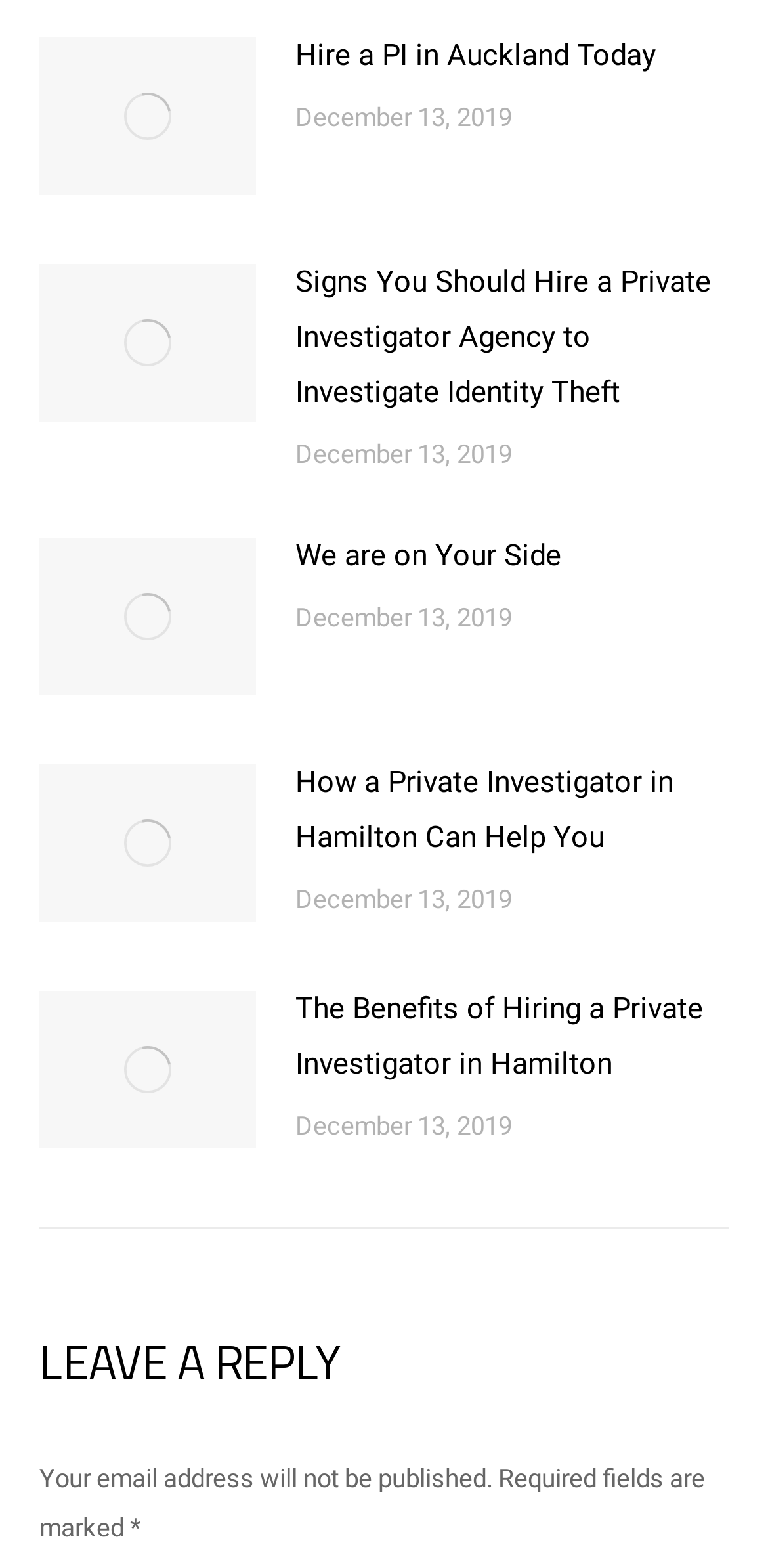Use a single word or phrase to answer this question: 
What is the purpose of the webpage?

Private investigator services